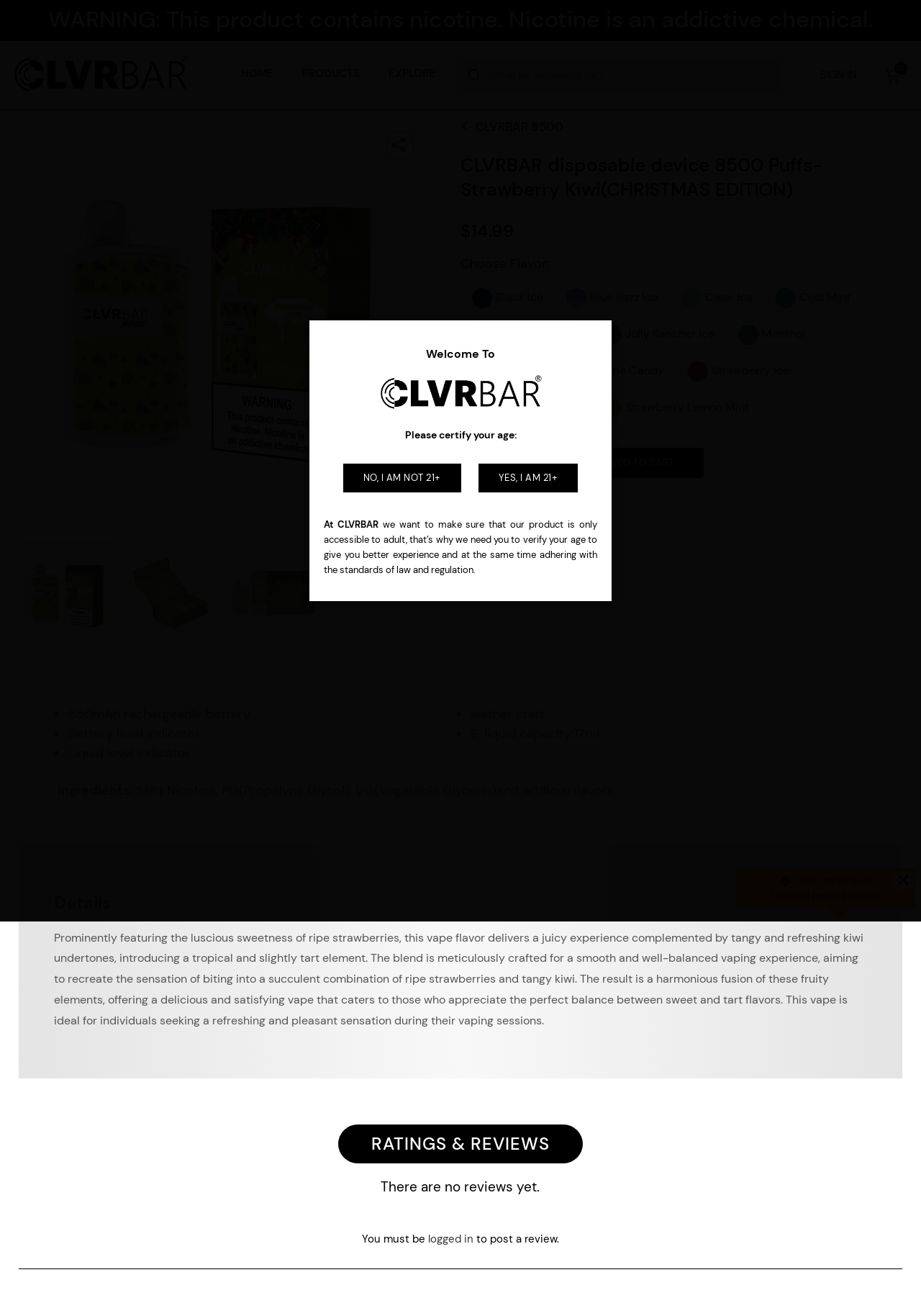Please provide a brief answer to the question using only one word or phrase: 
How many flavors are available for the CLVRBAR disposable device?

10